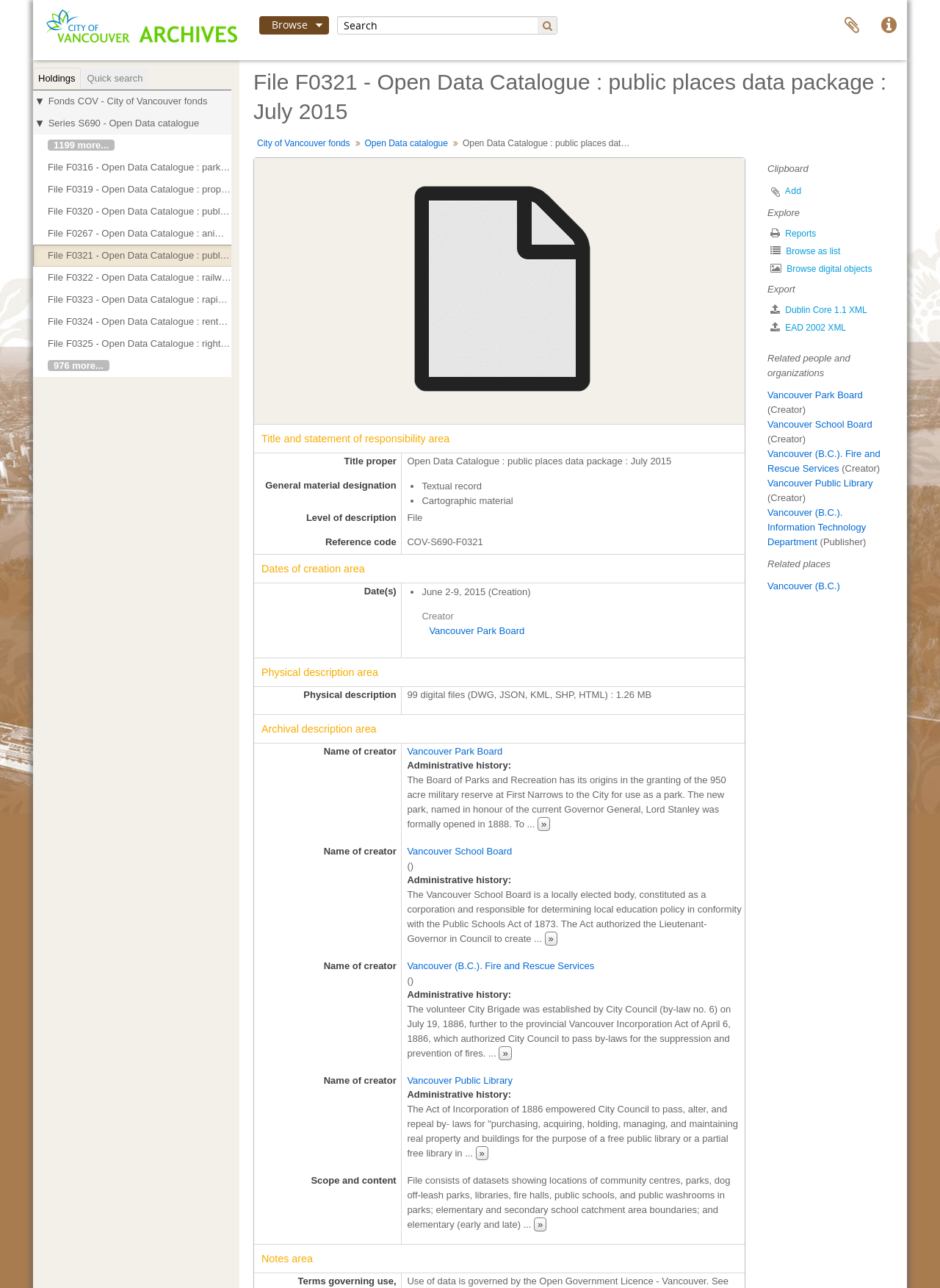Please provide a comprehensive answer to the question based on the screenshot: How many files are in the Open Data Catalogue?

I found the answer by looking at the physical description area, which states '99 digital files (DWG, JSON, KML, SHP, HTML) : 1.26 MB'.